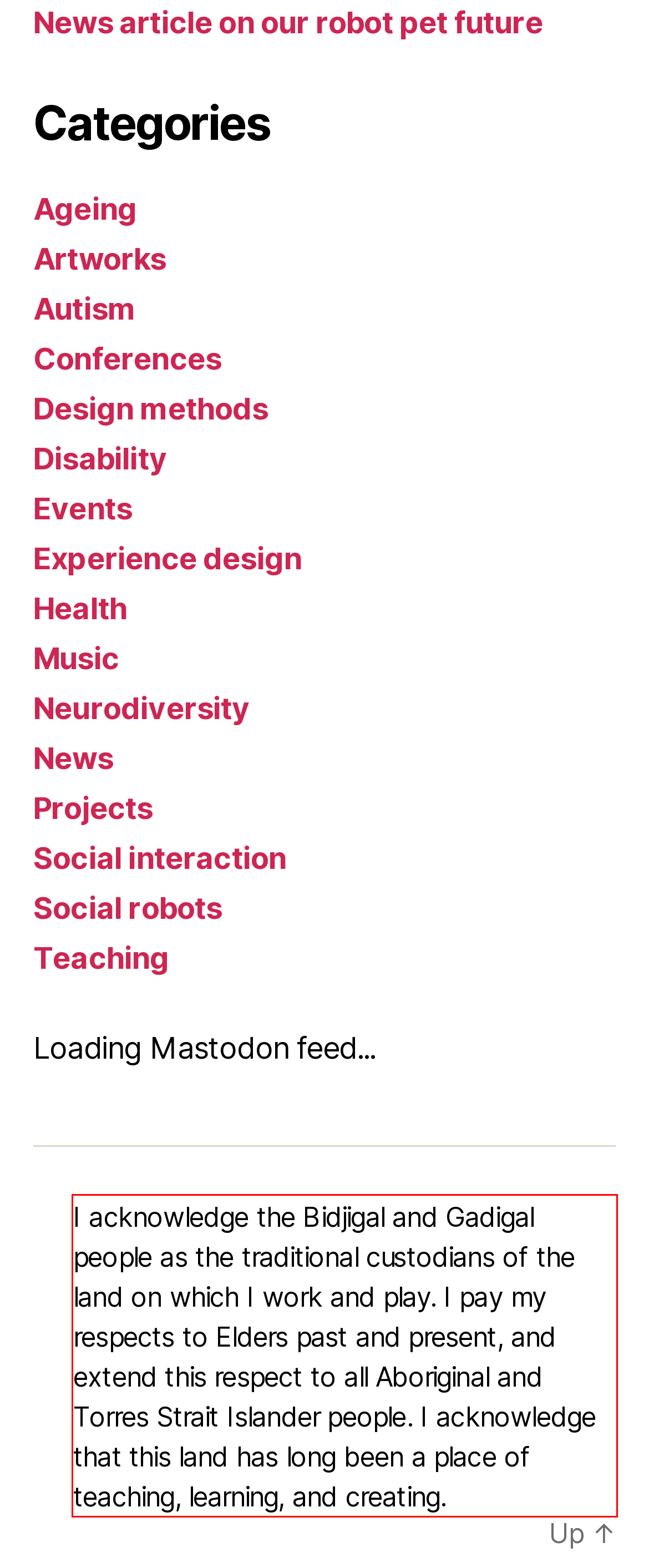Given a screenshot of a webpage containing a red rectangle bounding box, extract and provide the text content found within the red bounding box.

I acknowledge the Bidjigal and Gadigal people as the traditional custodians of the land on which I work and play. I pay my respects to Elders past and present, and extend this respect to all Aboriginal and Torres Strait Islander people. I acknowledge that this land has long been a place of teaching, learning, and creating.